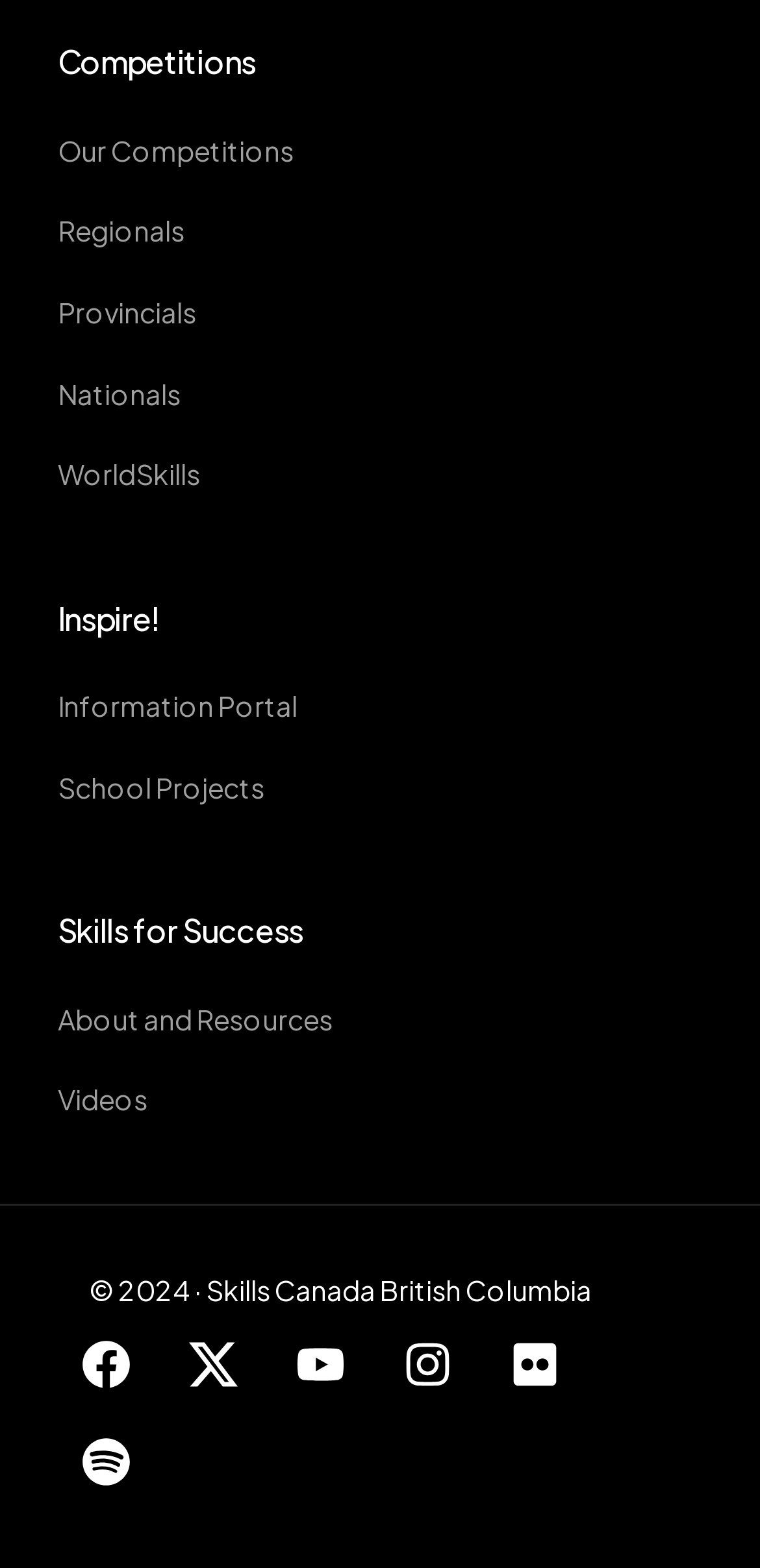Determine the bounding box coordinates of the element that should be clicked to execute the following command: "Visit the Information Portal".

[0.076, 0.434, 0.796, 0.467]